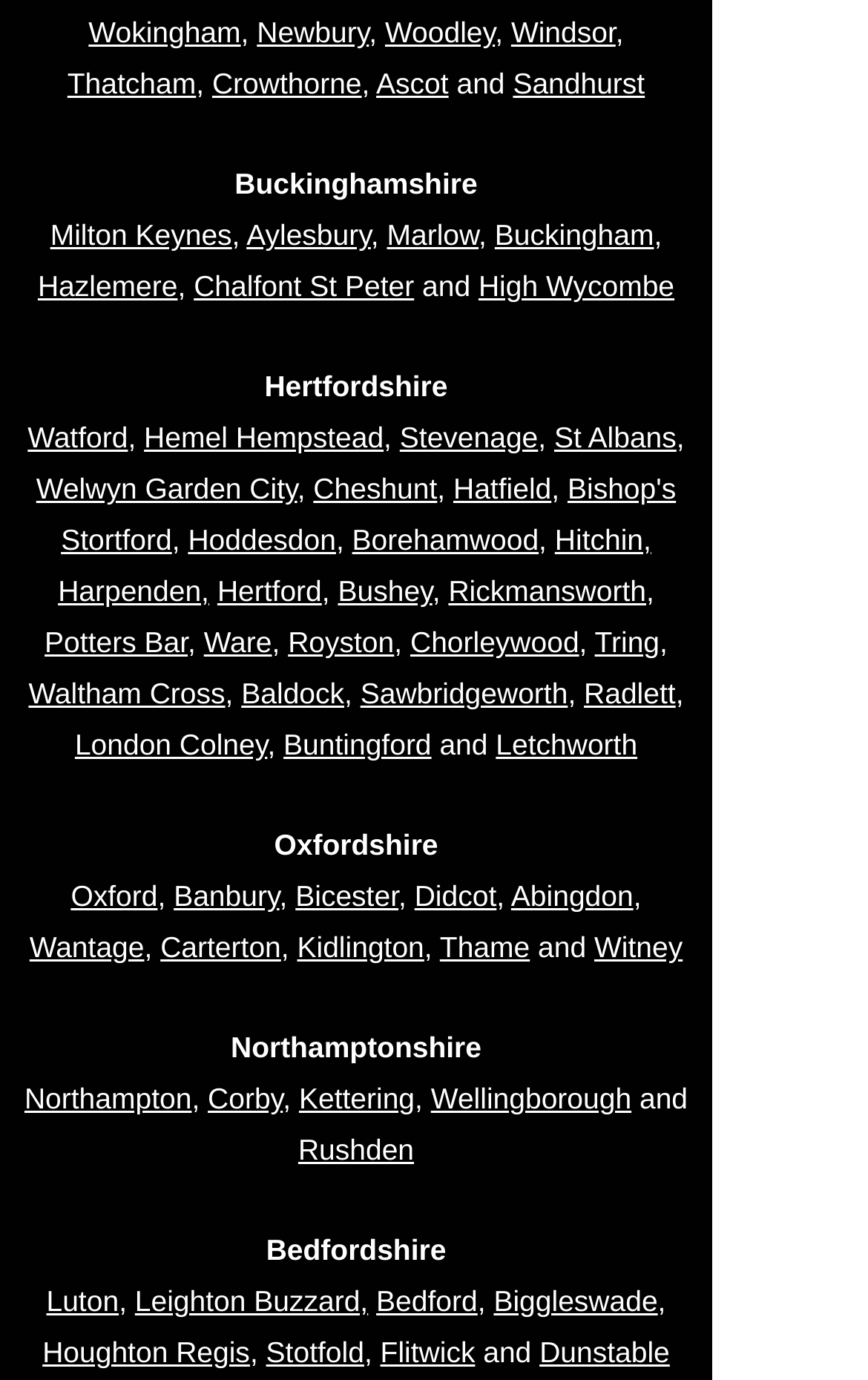Find and indicate the bounding box coordinates of the region you should select to follow the given instruction: "Visit Buckingham".

[0.57, 0.158, 0.753, 0.182]